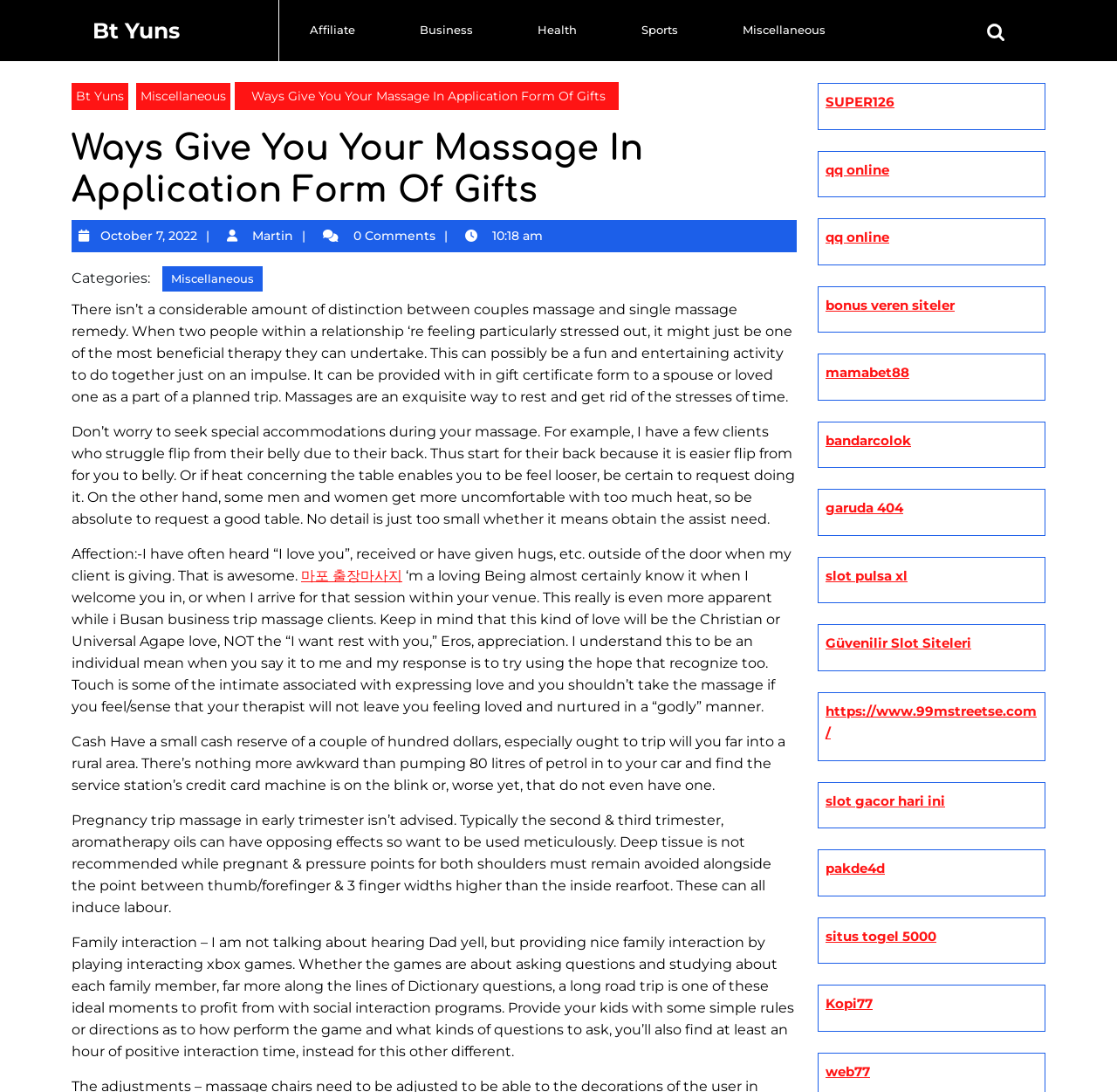Specify the bounding box coordinates of the element's area that should be clicked to execute the given instruction: "Click on Miscellaneous category". The coordinates should be four float numbers between 0 and 1, i.e., [left, top, right, bottom].

[0.649, 0.004, 0.755, 0.052]